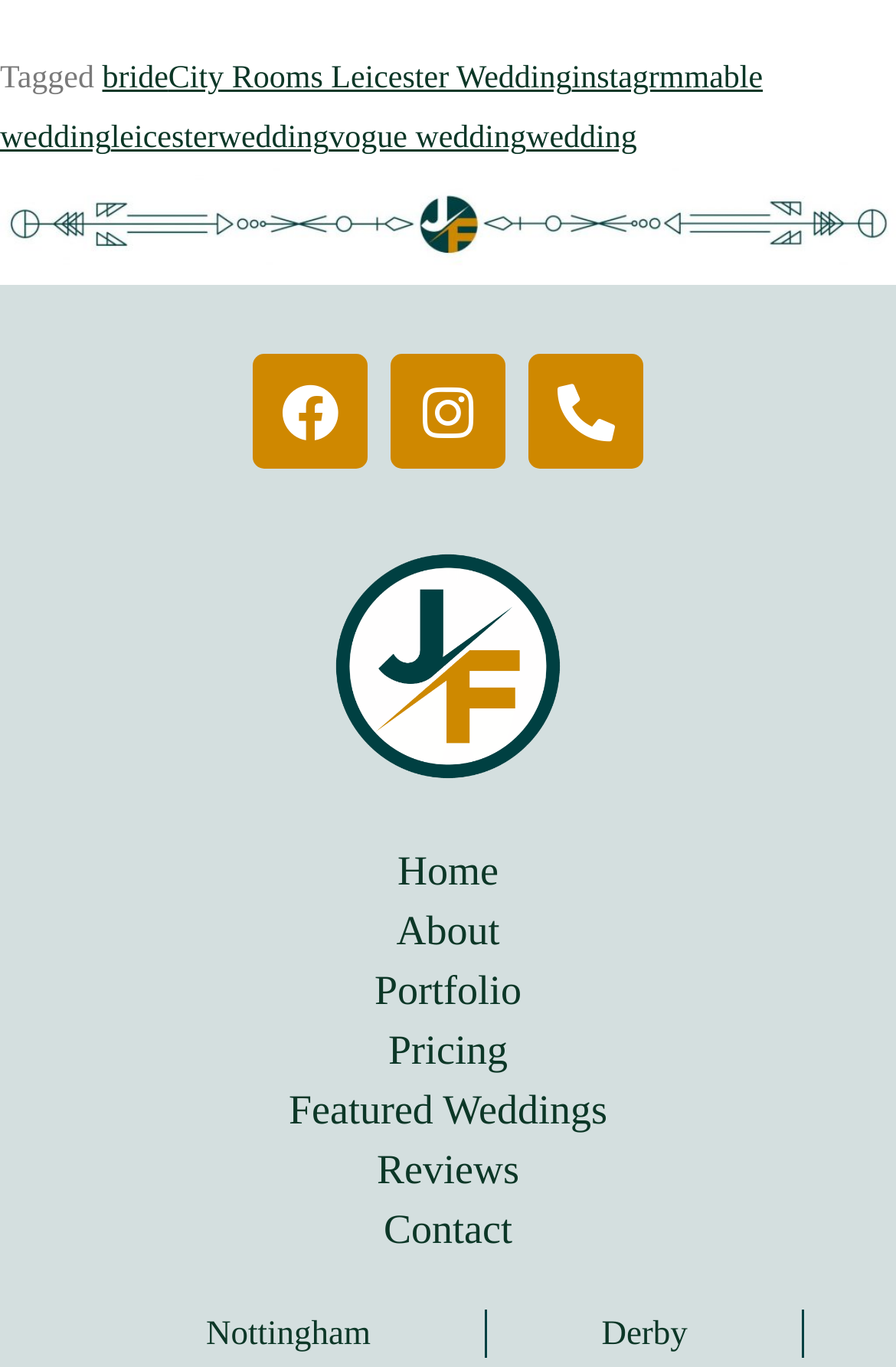Please identify the bounding box coordinates of the region to click in order to complete the given instruction: "Check the 'Reviews' section". The coordinates should be four float numbers between 0 and 1, i.e., [left, top, right, bottom].

[0.103, 0.833, 0.897, 0.877]